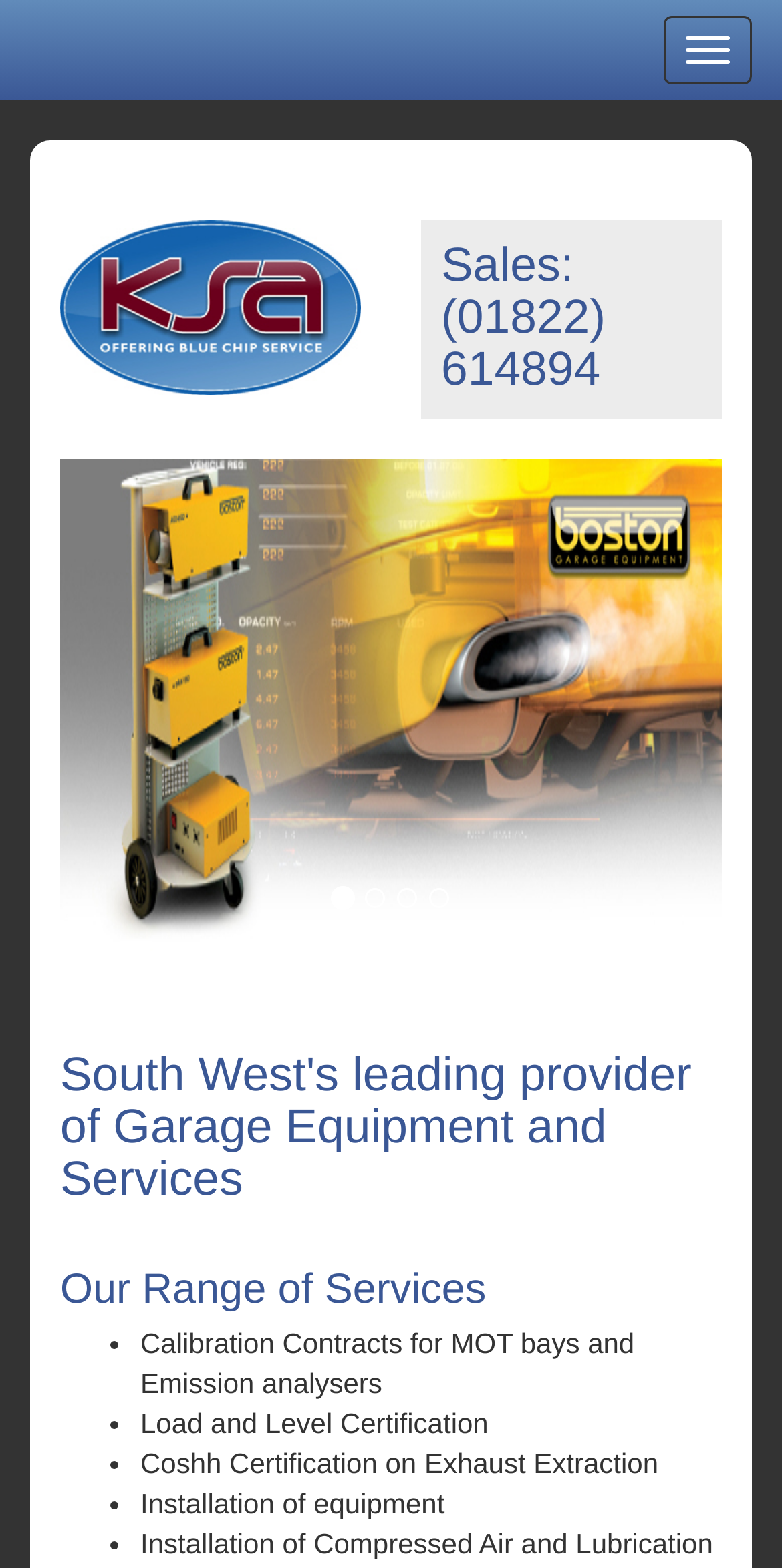Extract the bounding box of the UI element described as: "Toggle Navigation".

[0.849, 0.01, 0.962, 0.054]